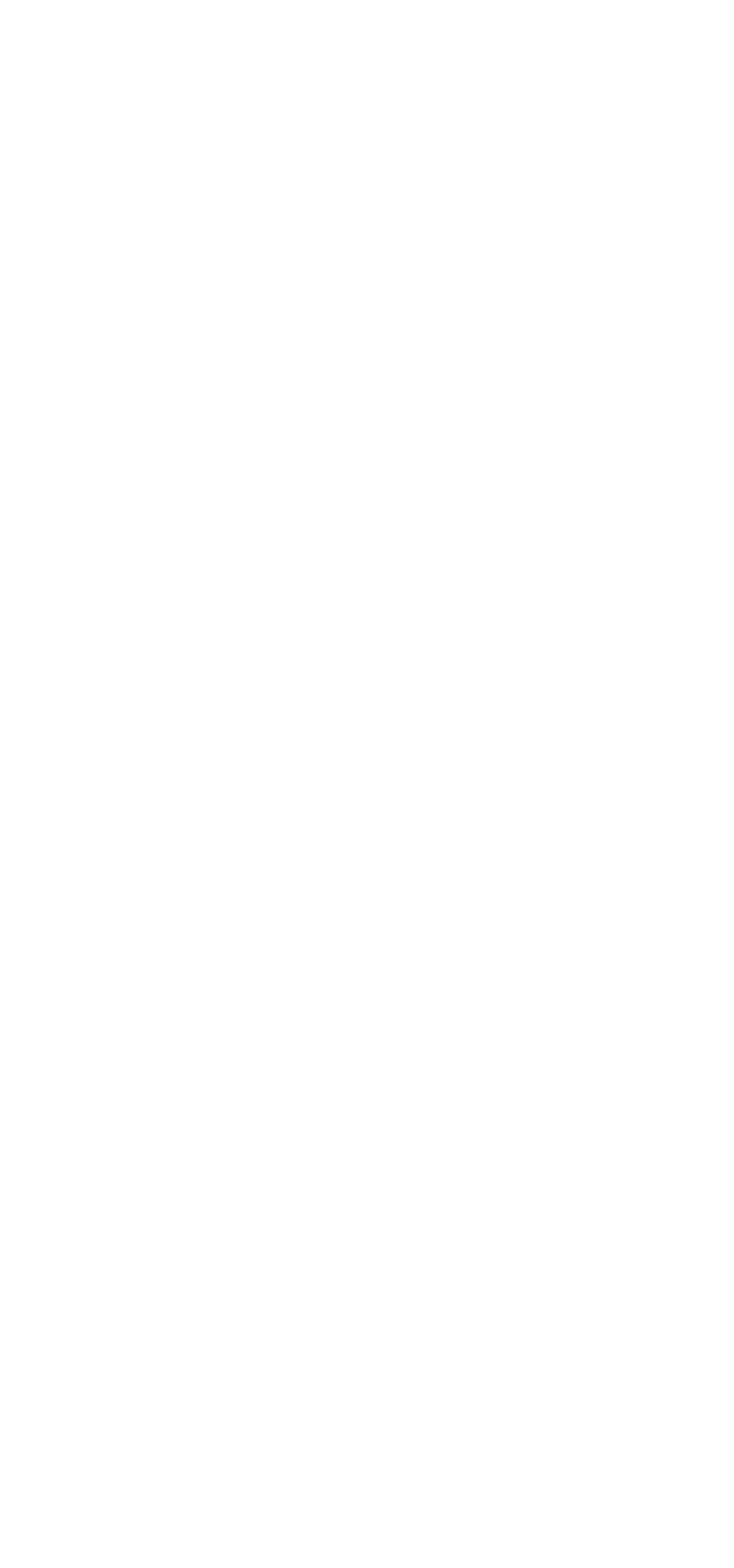Can you look at the image and give a comprehensive answer to the question:
How many links are there in the footer section?

I counted the number of links in the footer section by looking at the links with text descriptions such as 'About Us', 'Contact Us', 'FAQs', 'Our Terms & Conditions', 'Testimonials', 'How It Works', 'Company', and 'Resources'. There are 8 links in the footer section.